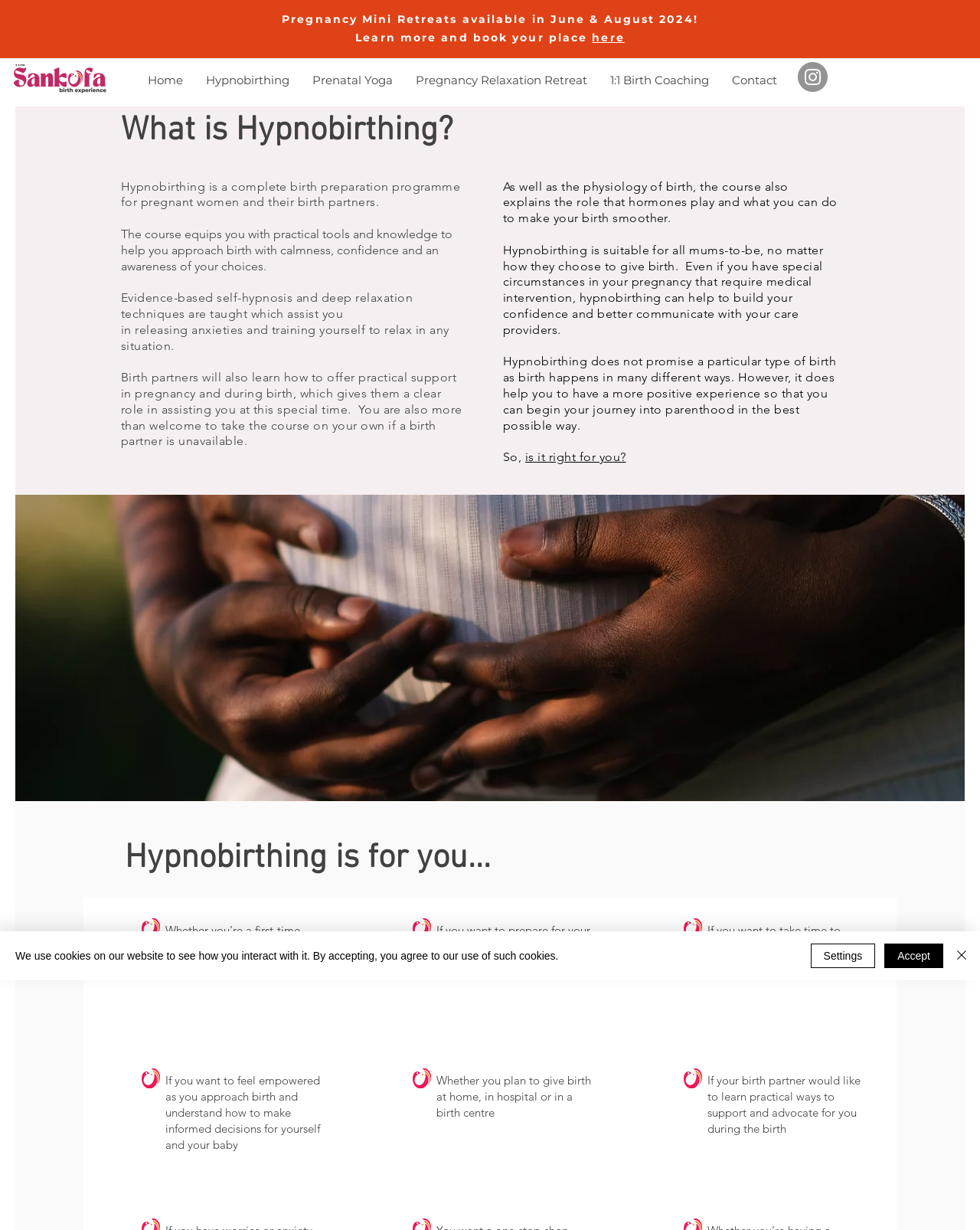Identify the bounding box coordinates of the section that should be clicked to achieve the task described: "Book a place for the Pregnancy Mini Retreat".

[0.363, 0.025, 0.604, 0.036]